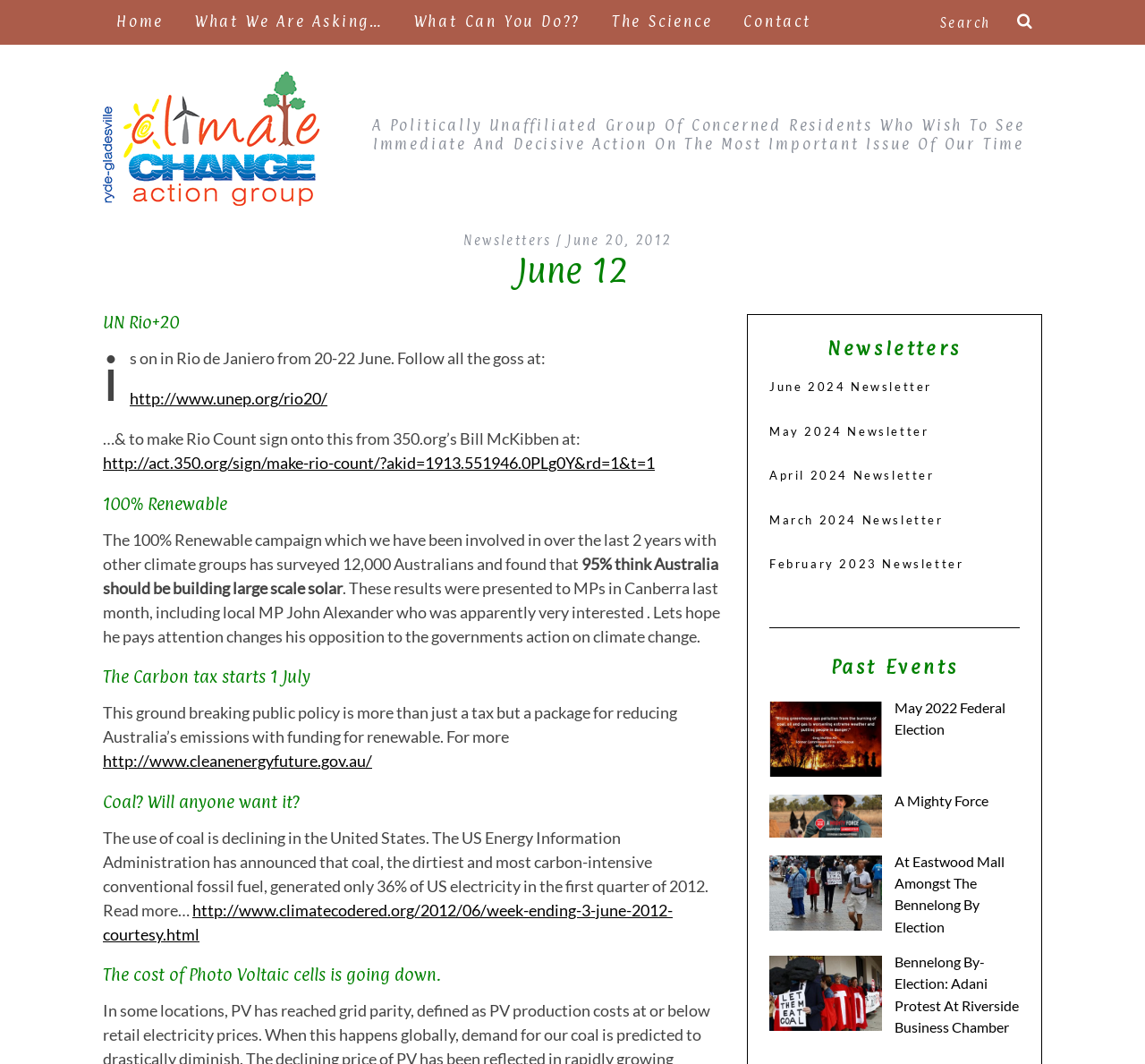What is the name of the newsletter section?
Can you offer a detailed and complete answer to this question?

I found the answer by looking at the section of the webpage that lists various newsletters. The heading of that section is 'Newsletters', which indicates that the name of the newsletter section is indeed 'Newsletters'.